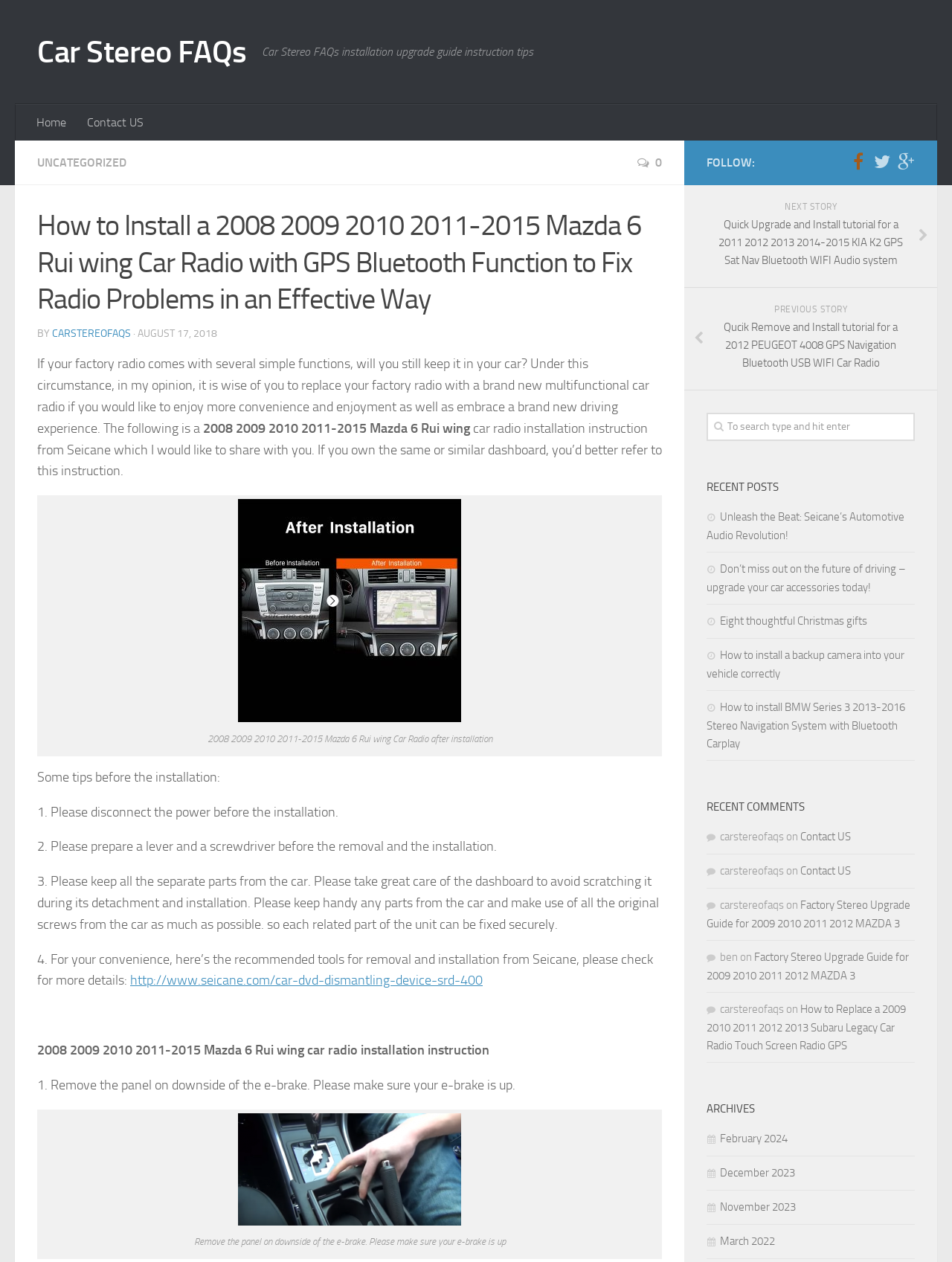Please determine the headline of the webpage and provide its content.

How to Install a 2008 2009 2010 2011-2015 Mazda 6 Rui wing Car Radio with GPS Bluetooth Function to Fix Radio Problems in an Effective Way